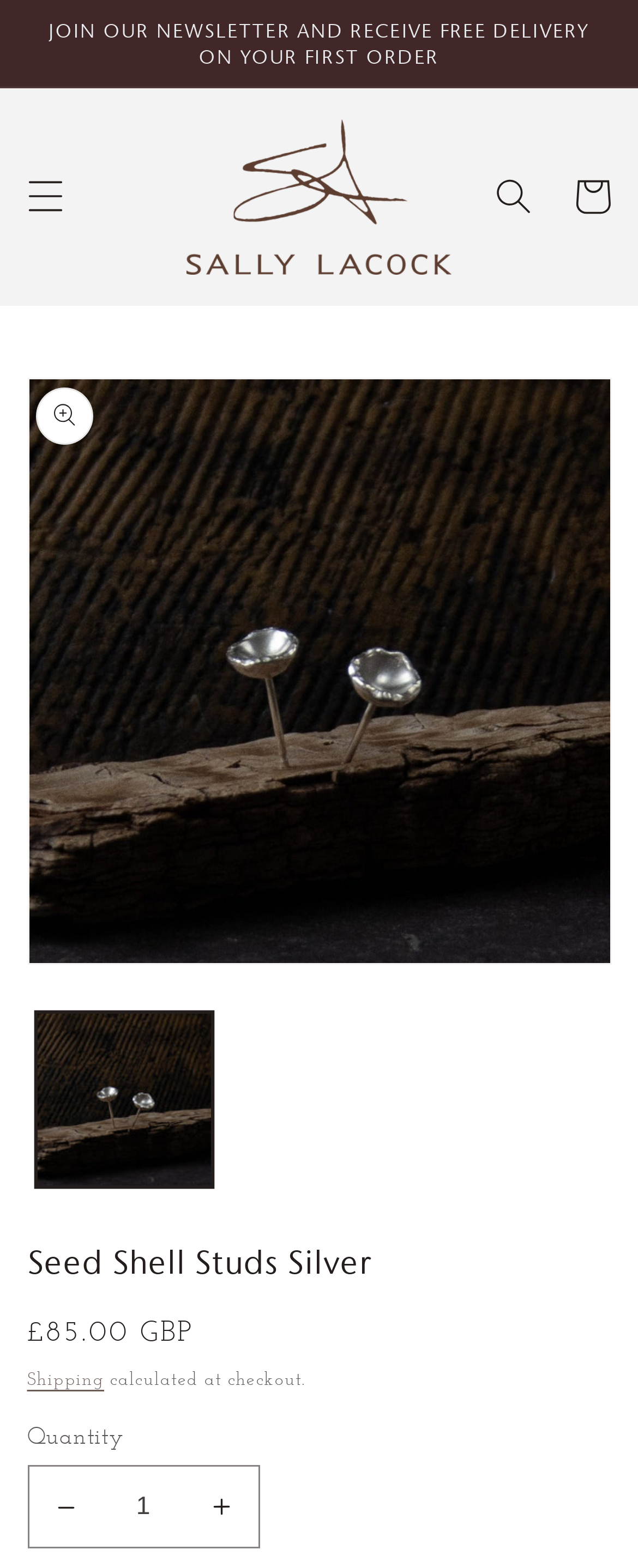Find the bounding box coordinates for the area that must be clicked to perform this action: "search for something".

None